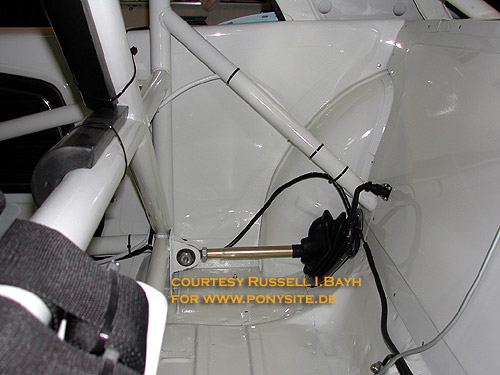What is the color of the car's interior?
Could you please answer the question thoroughly and with as much detail as possible?

The caption explicitly states that the interior of the car is painted in a bright white color, giving it a polished and professional appearance, which suggests a high level of attention to detail and a focus on aesthetics.